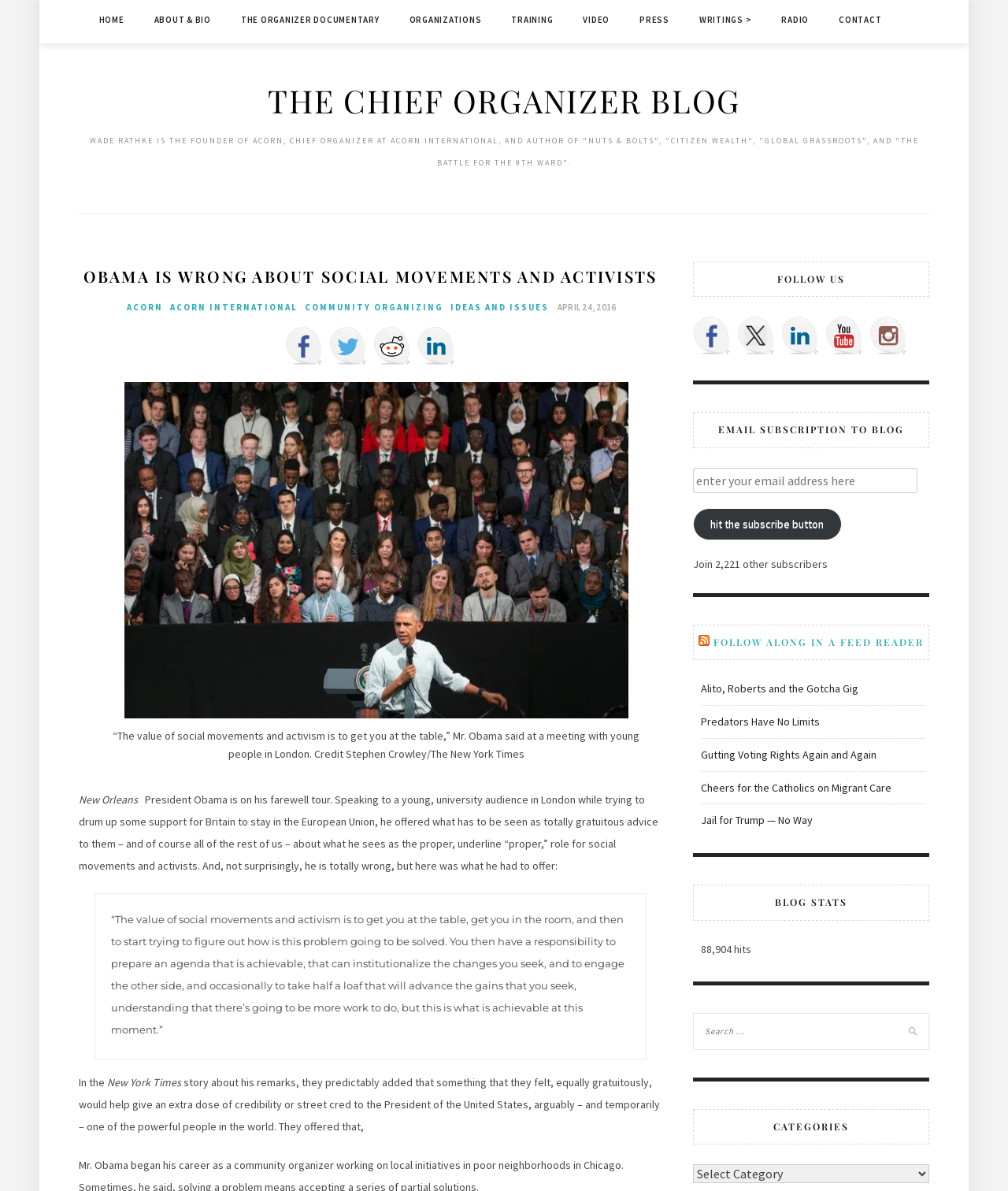Give a short answer to this question using one word or a phrase:
What is the number of hits on the blog?

88,904